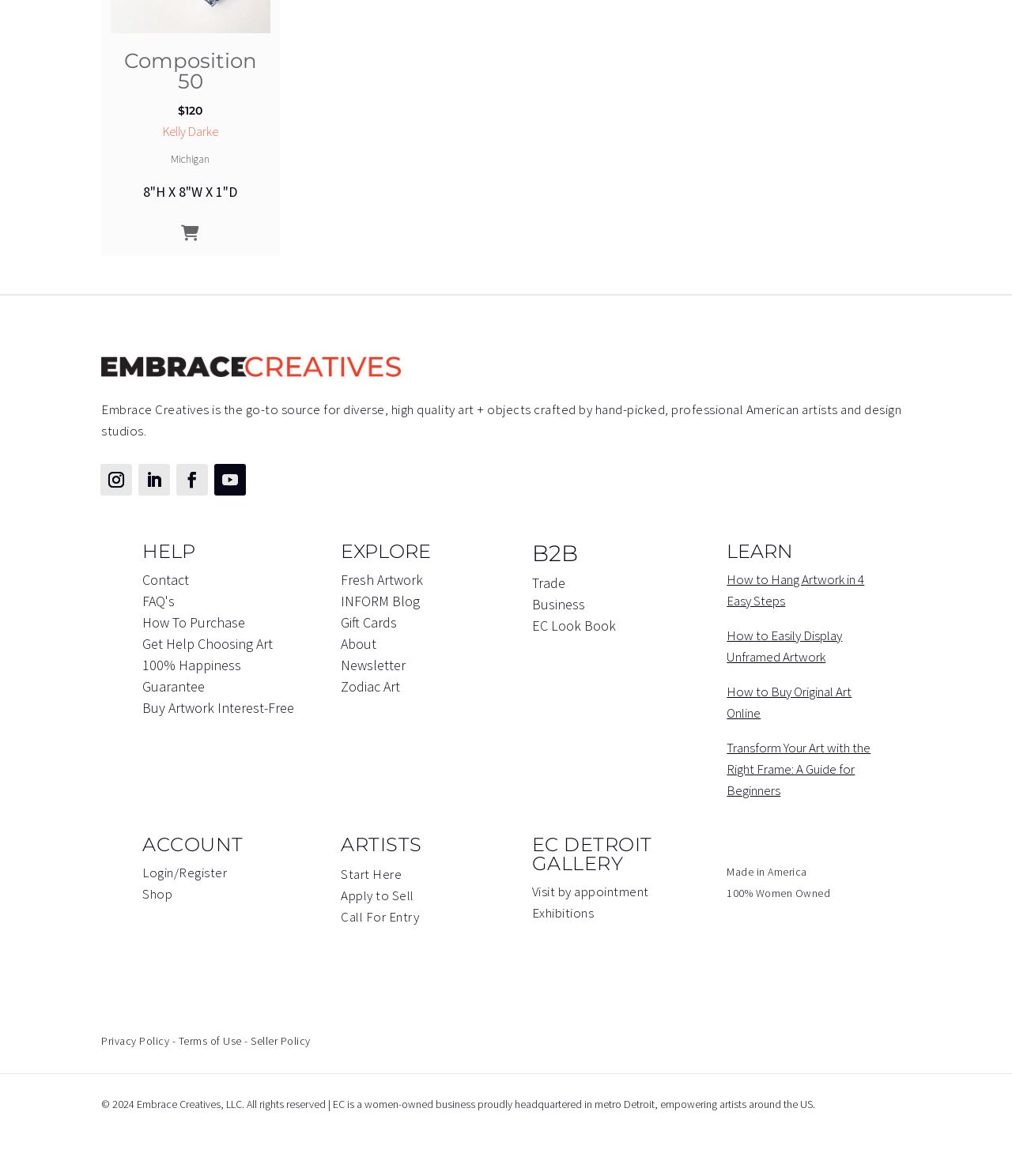Provide a single word or phrase answer to the question: 
What is the name of the artwork?

Composition 50